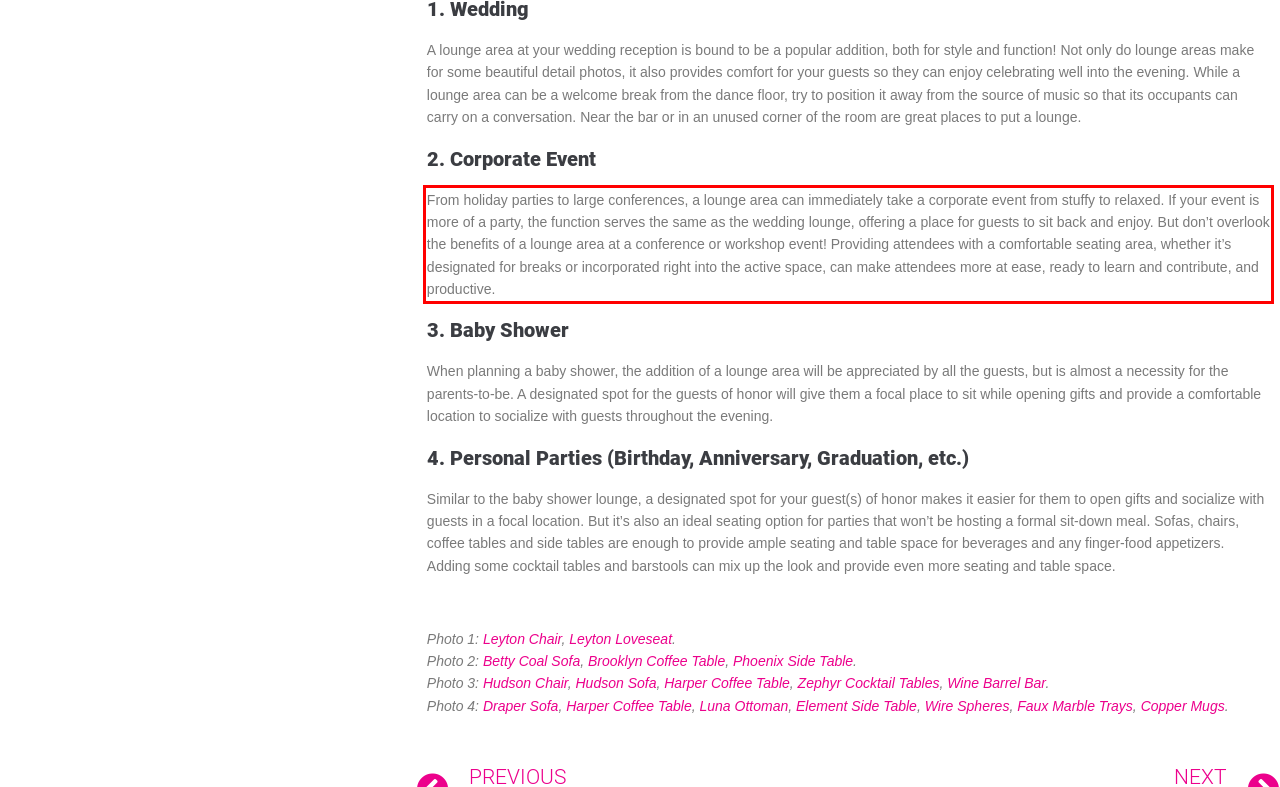Please identify and extract the text from the UI element that is surrounded by a red bounding box in the provided webpage screenshot.

From holiday parties to large conferences, a lounge area can immediately take a corporate event from stuffy to relaxed. If your event is more of a party, the function serves the same as the wedding lounge, offering a place for guests to sit back and enjoy. But don’t overlook the benefits of a lounge area at a conference or workshop event! Providing attendees with a comfortable seating area, whether it’s designated for breaks or incorporated right into the active space, can make attendees more at ease, ready to learn and contribute, and productive.